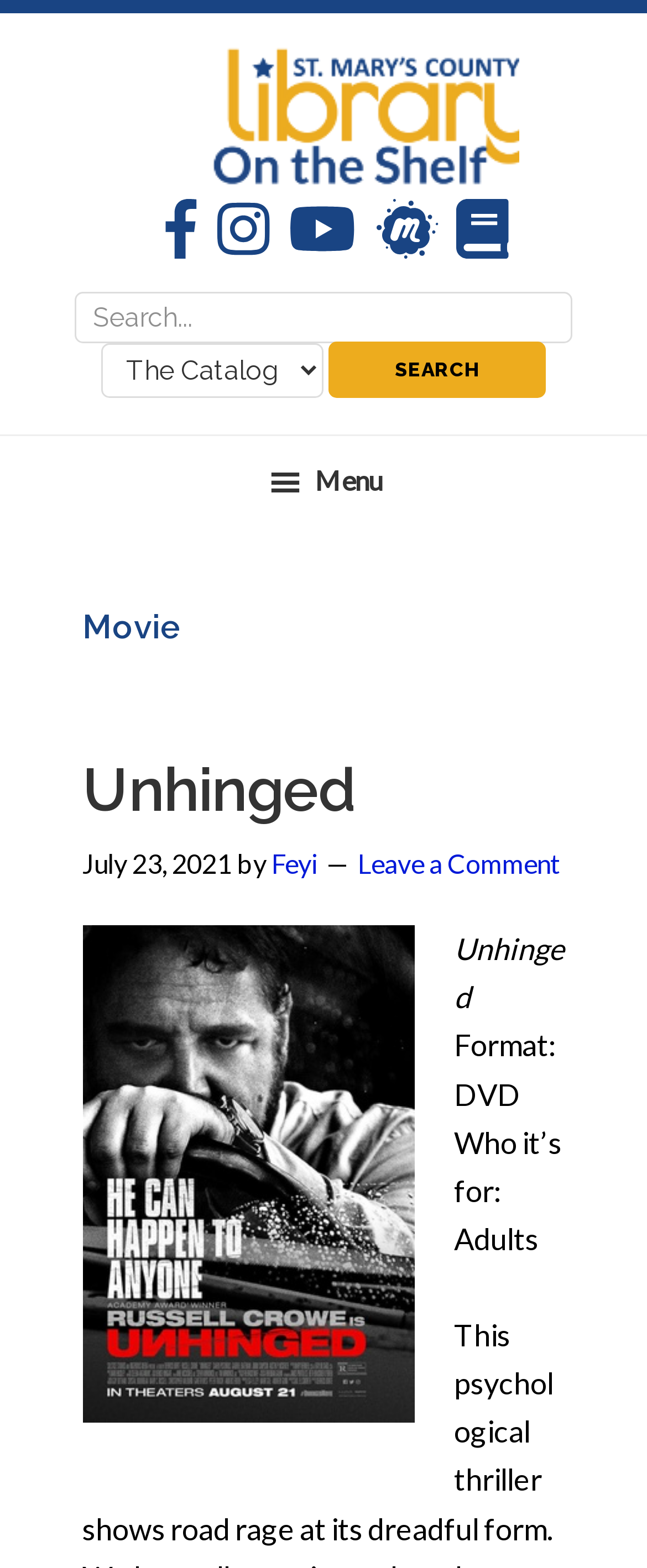Please provide a comprehensive response to the question below by analyzing the image: 
What is the target audience for the movie 'Unhinged'?

I analyzed the static text elements under the movie title and found the text 'Who it’s for: Adults', which indicates the target audience for the movie 'Unhinged'.